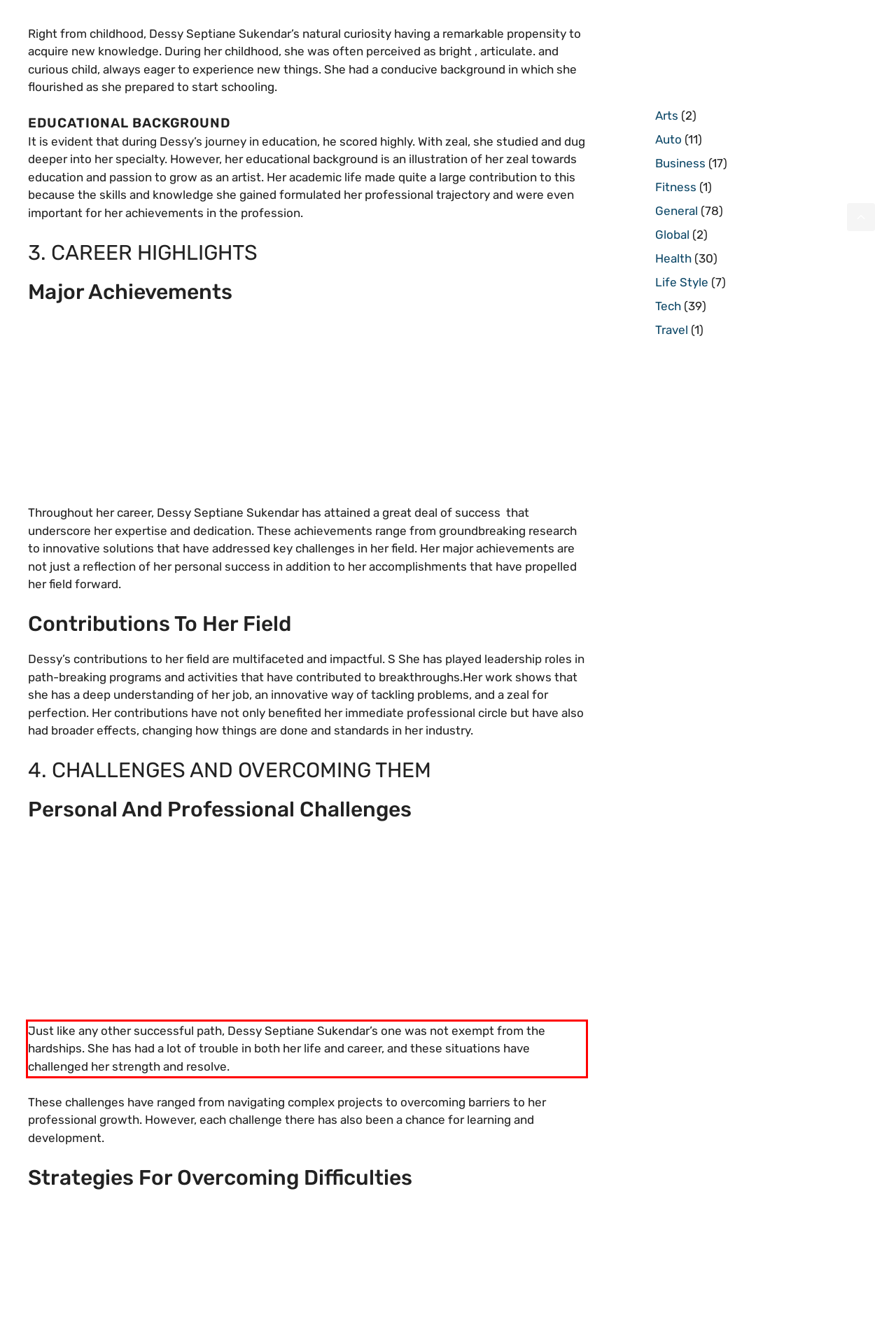Observe the screenshot of the webpage that includes a red rectangle bounding box. Conduct OCR on the content inside this red bounding box and generate the text.

Just like any other successful path, Dessy Septiane Sukendar’s one was not exempt from the hardships. She has had a lot of trouble in both her life and career, and these situations have challenged her strength and resolve.